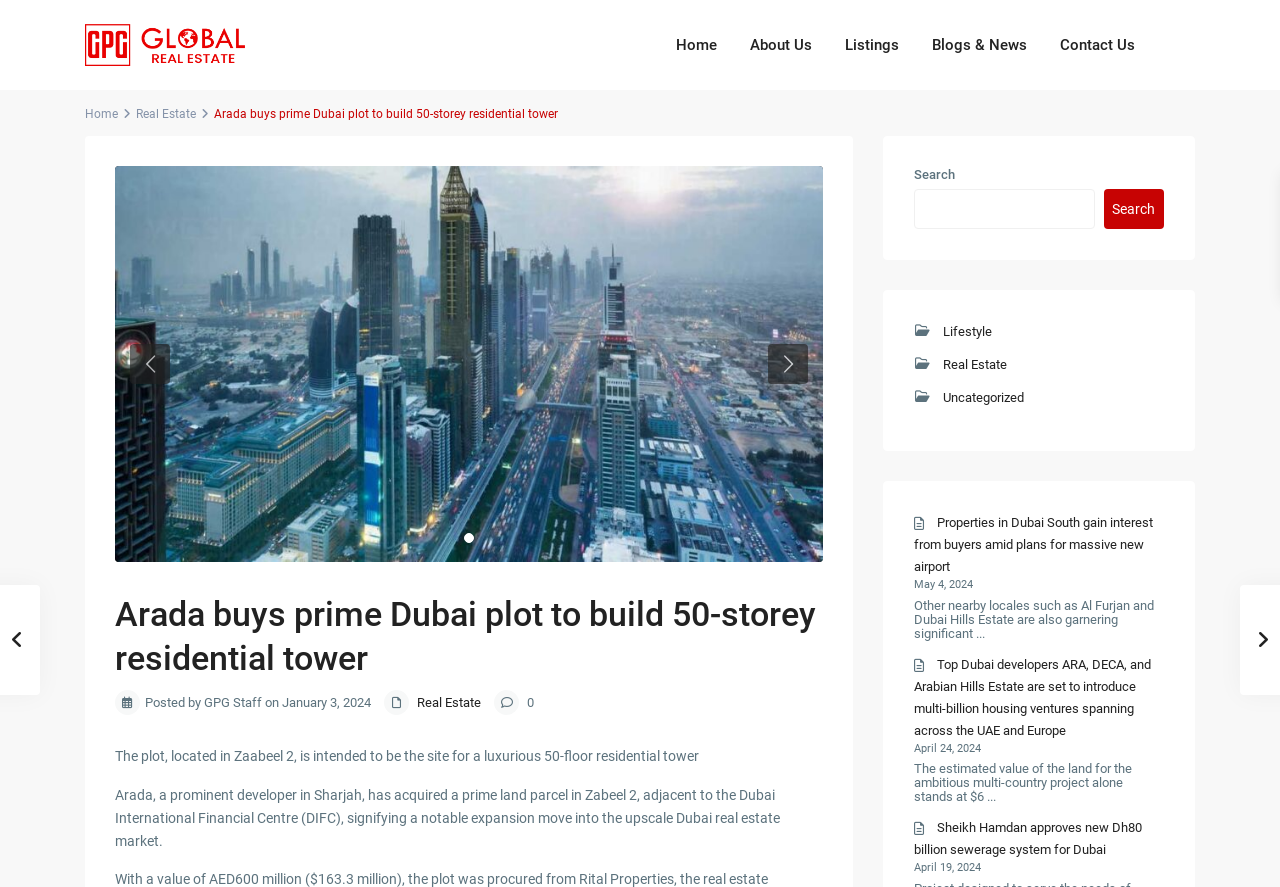Please provide a one-word or short phrase answer to the question:
What is the name of the developer that acquired the prime land parcel?

Arada